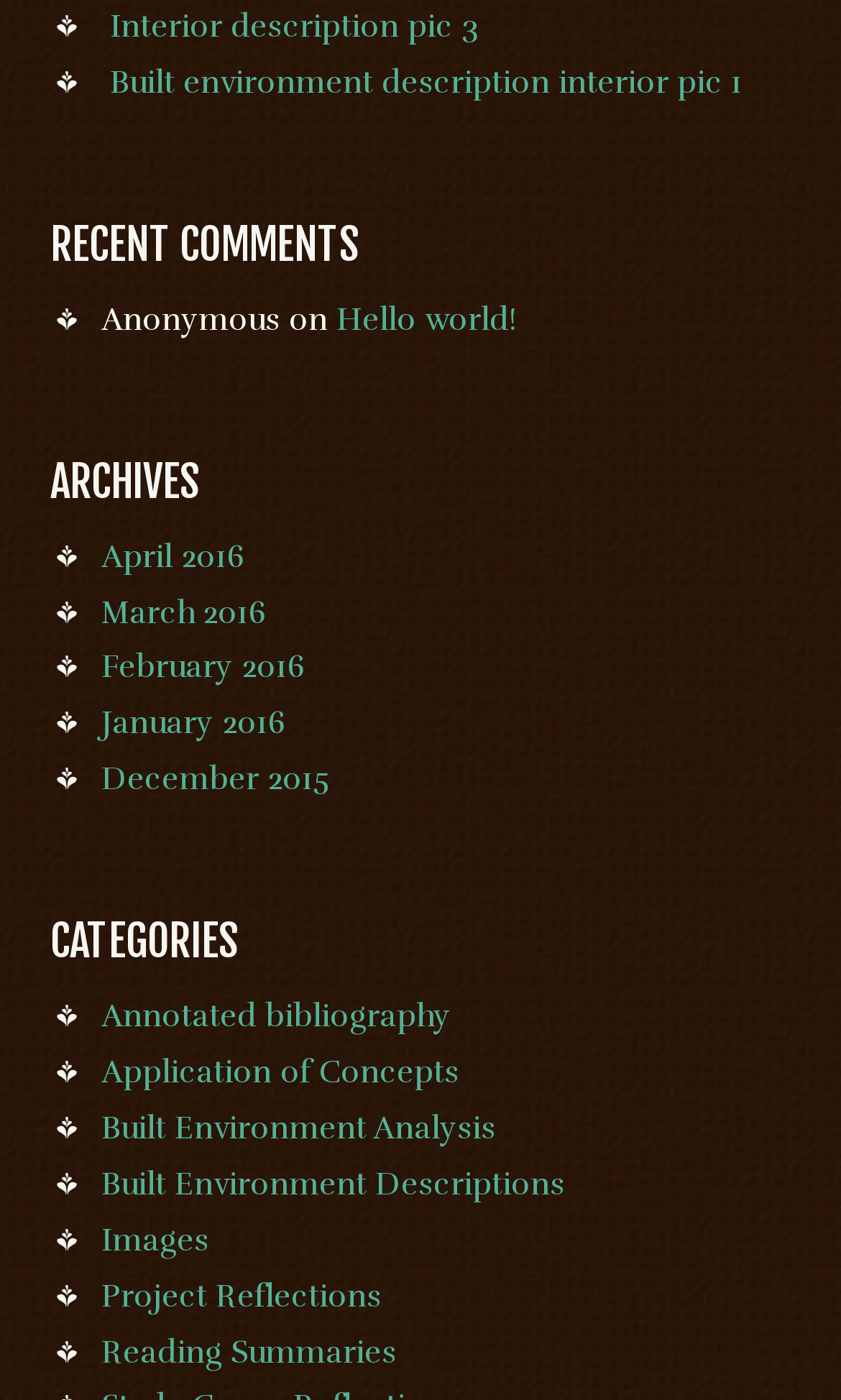Kindly determine the bounding box coordinates for the area that needs to be clicked to execute this instruction: "Explore archives for April 2016".

[0.121, 0.383, 0.293, 0.411]